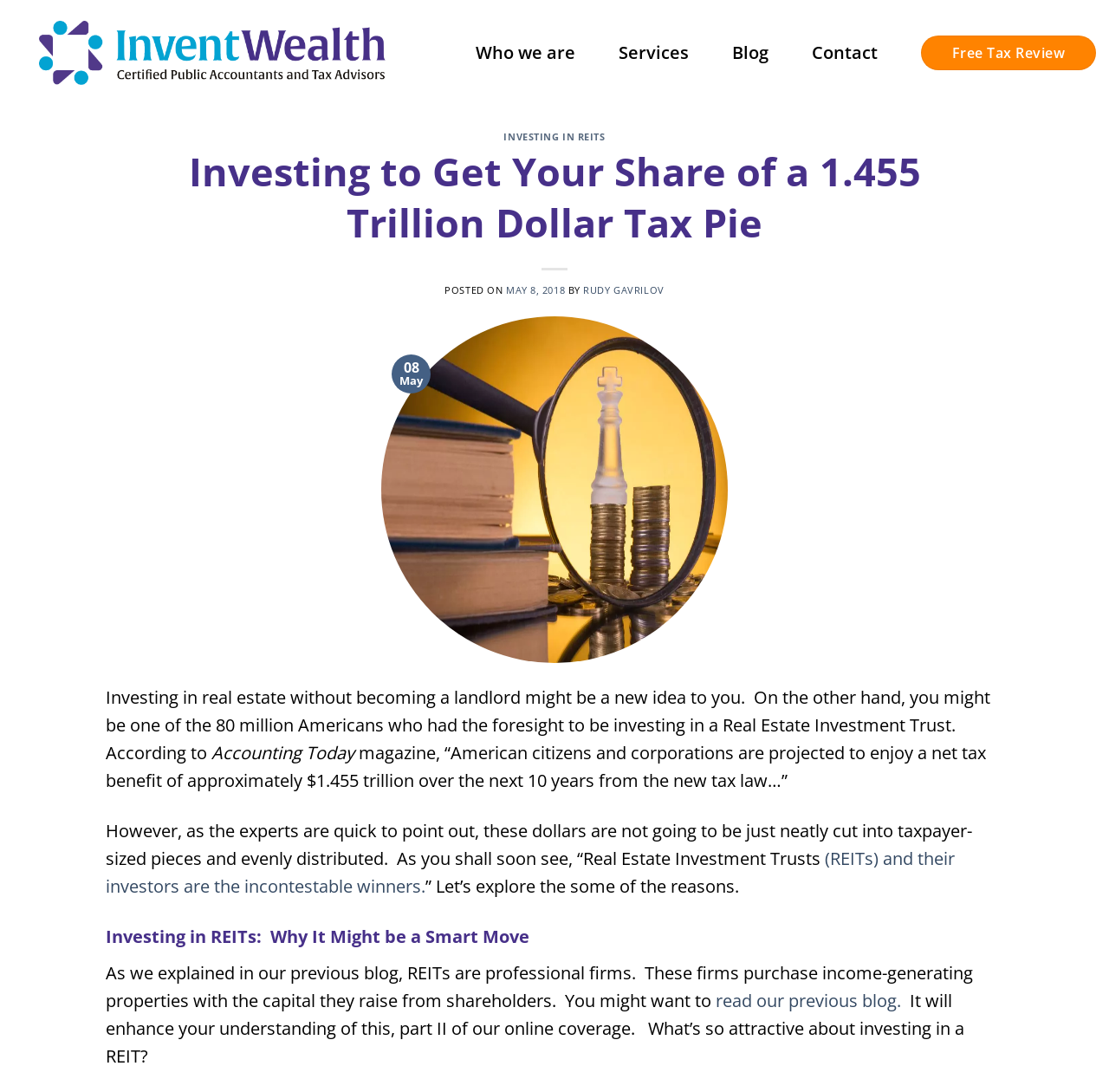Give a short answer using one word or phrase for the question:
What is the benefit of investing in REITs?

Tax benefits